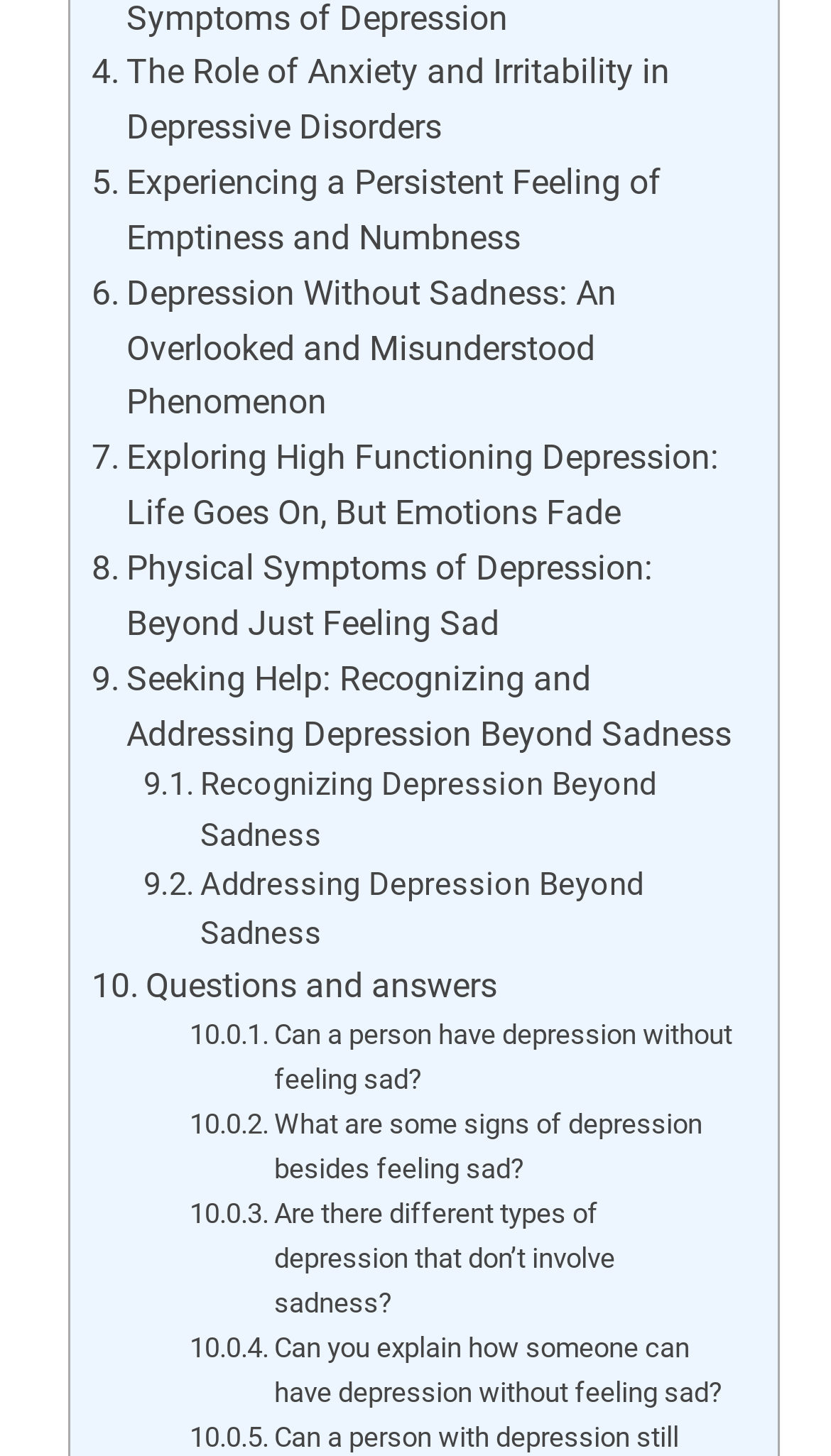Highlight the bounding box coordinates of the element that should be clicked to carry out the following instruction: "Read about the role of anxiety and irritability in depressive disorders". The coordinates must be given as four float numbers ranging from 0 to 1, i.e., [left, top, right, bottom].

[0.11, 0.031, 0.885, 0.107]